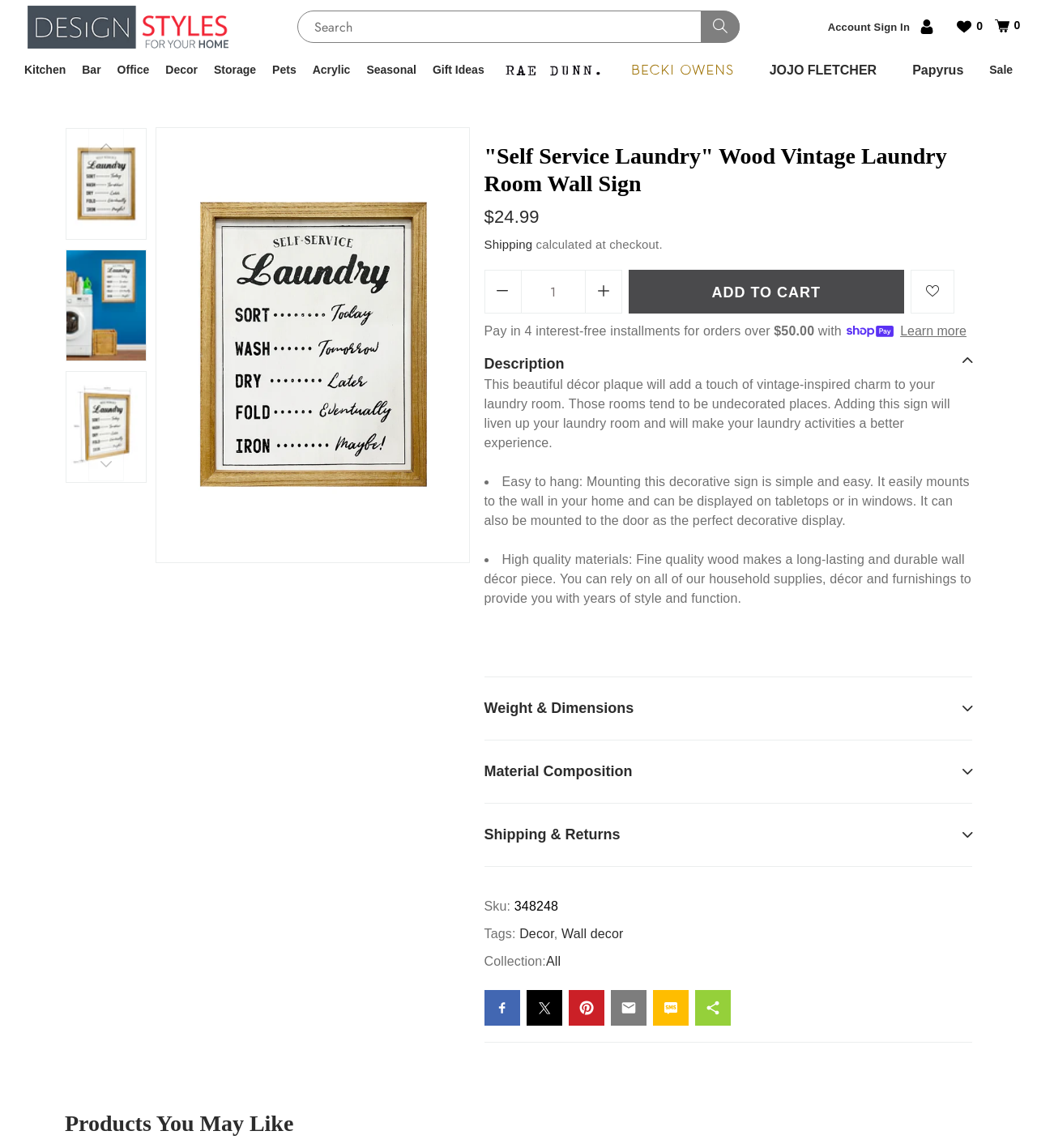How can the sign be displayed?
Look at the webpage screenshot and answer the question with a detailed explanation.

The product description mentions that the sign can be easily mounted to the wall, displayed on tabletops, or even mounted to the door as a decorative display.